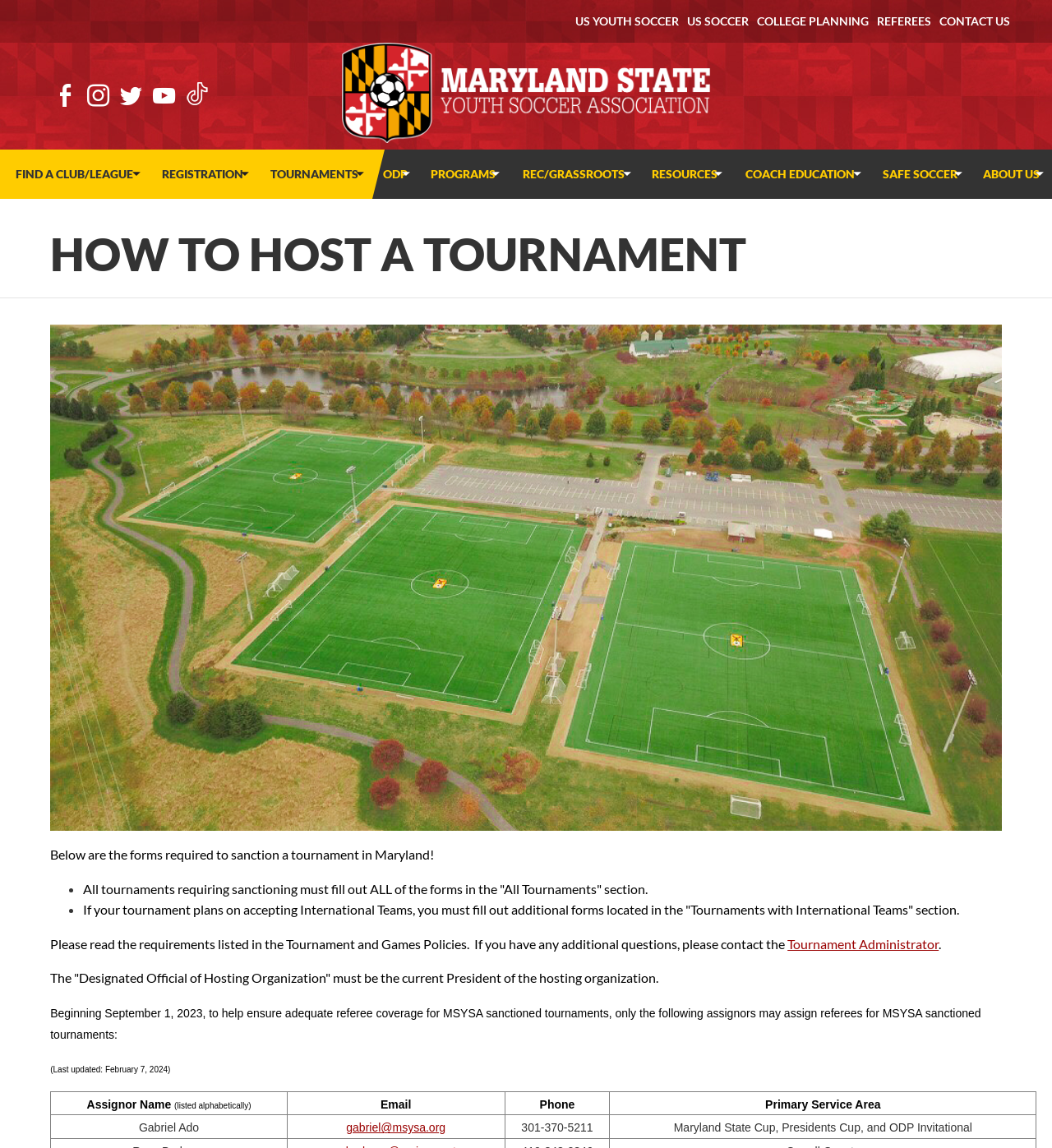Identify the coordinates of the bounding box for the element that must be clicked to accomplish the instruction: "View the HOW TO HOST A TOURNAMENT heading".

[0.048, 0.196, 0.952, 0.248]